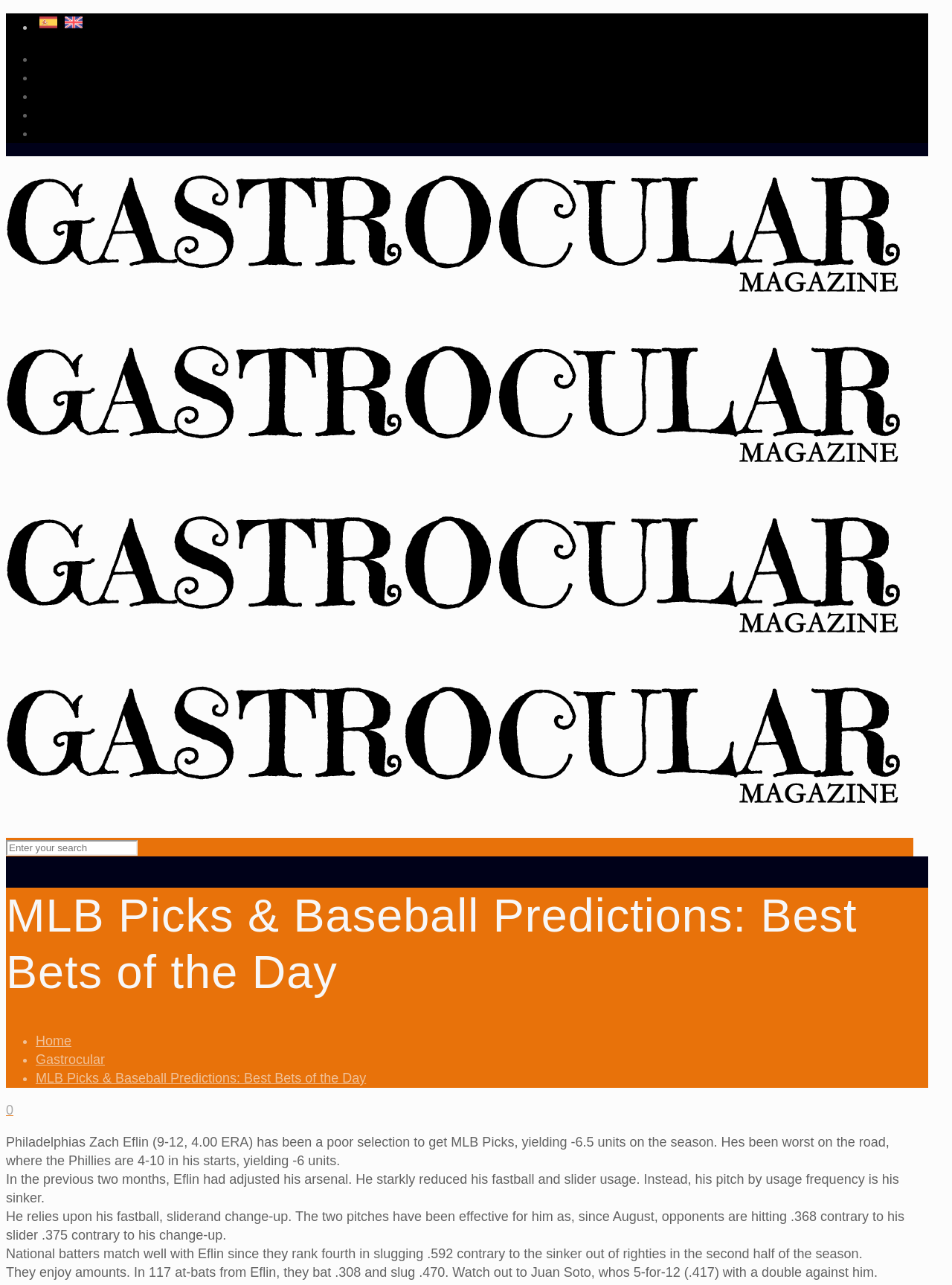Detail the webpage's structure and highlights in your description.

The webpage appears to be a sports-related webpage, specifically focused on MLB picks and baseball predictions. At the top, there is a list of links, each accompanied by a small image, which are likely navigation links or social media icons. Below this, there is a prominent heading that reads "MLB Picks & Baseball Predictions: Best Bets of the Day".

On the left side of the page, there is a search bar with a placeholder text "Enter your search". Above this, there is a link to the website's homepage, labeled "Gastrocular". The search bar and homepage link are positioned near the top of the page.

The main content of the page consists of several paragraphs of text, which appear to be an article or analysis about a specific baseball player, Zach Eflin. The text discusses Eflin's performance, his pitching style, and how he matches up against certain teams. The article is divided into several sections, each with a few sentences of text.

At the bottom of the page, there is a link labeled "0", which may be a pagination link or a link to a related article. There are also several other links scattered throughout the page, including links to other articles or sections of the website.